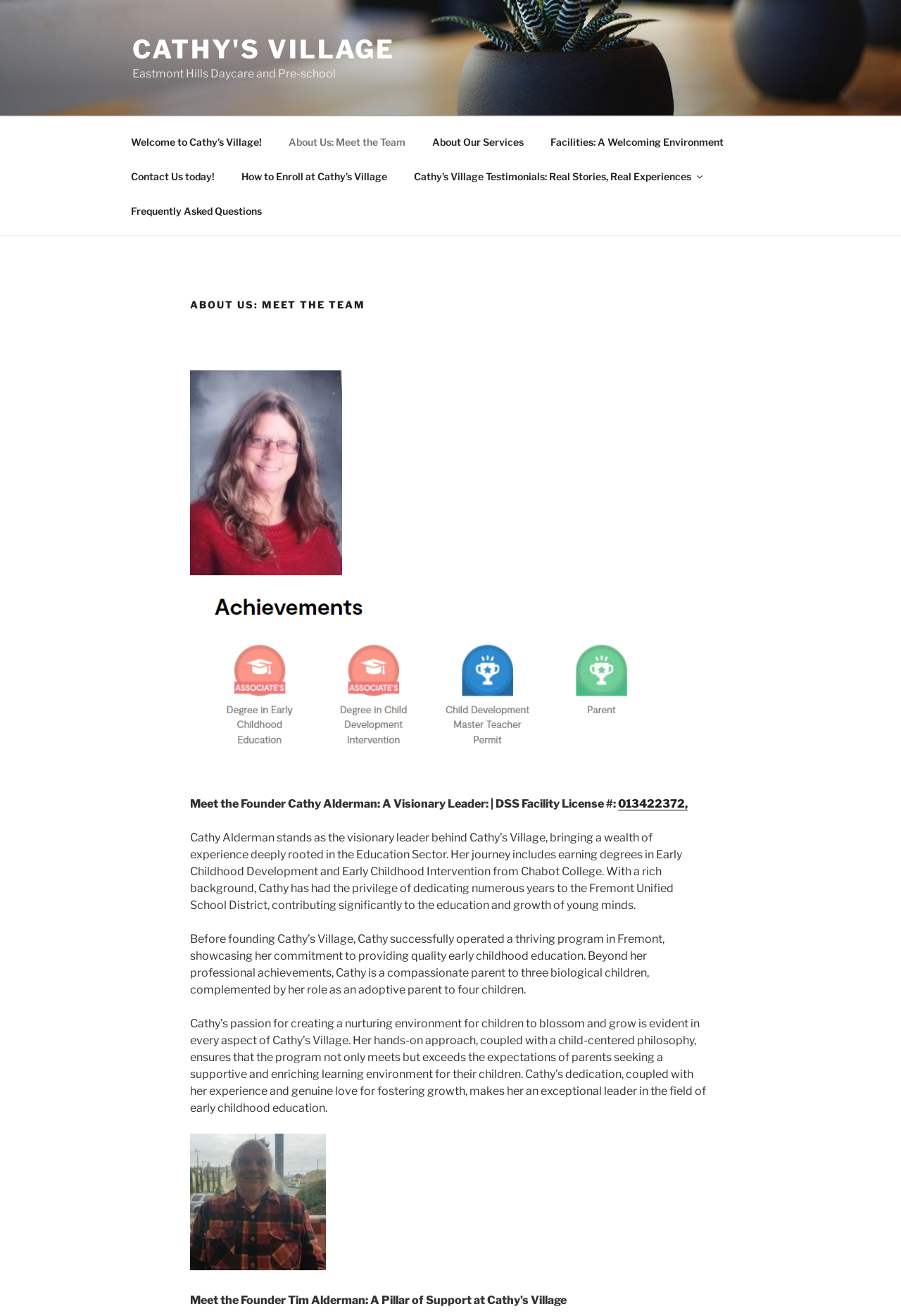Answer in one word or a short phrase: 
What is the license number of Cathy's Village?

013422372